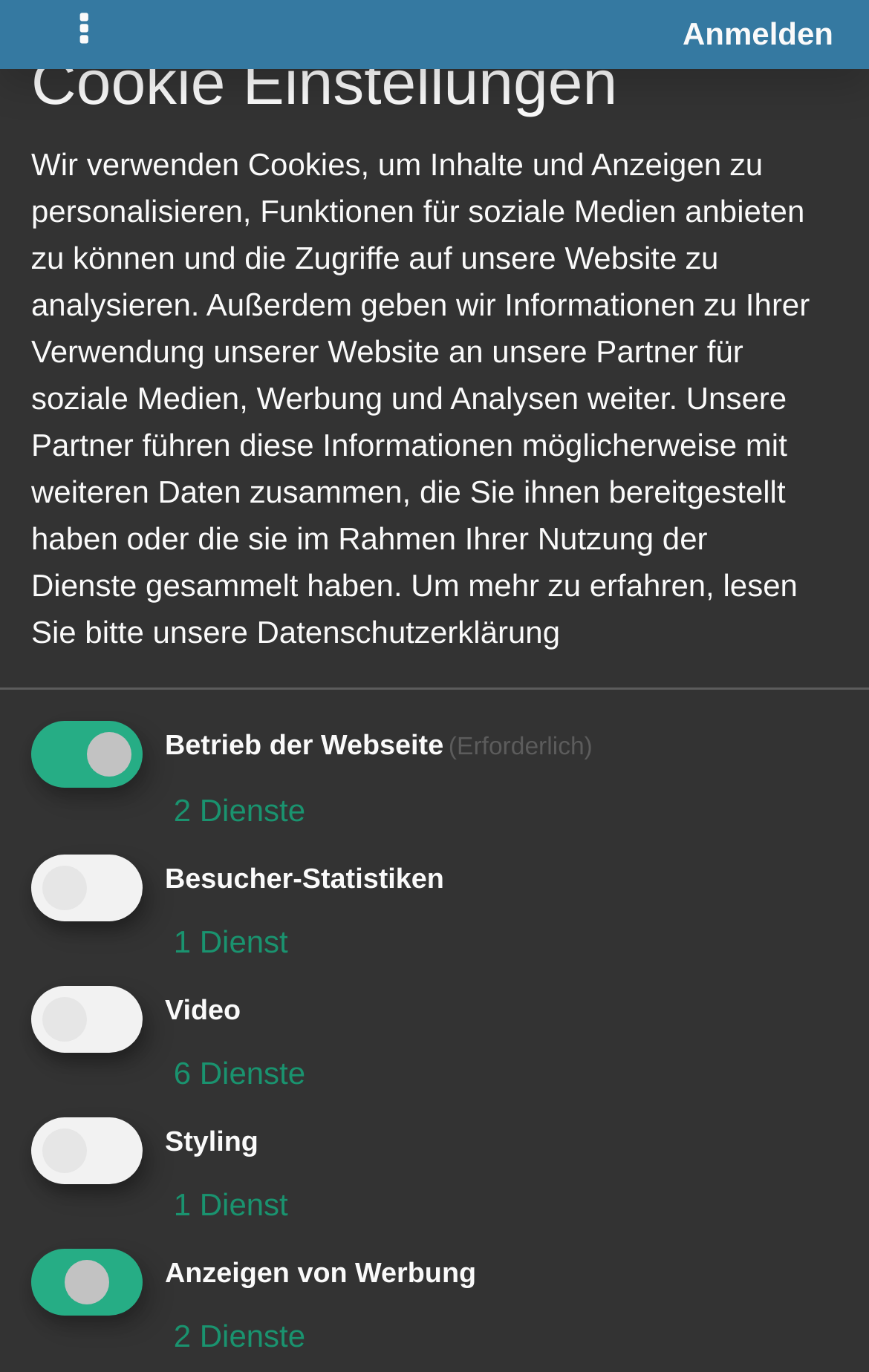Identify the bounding box coordinates of the section that should be clicked to achieve the task described: "View answers".

[0.077, 0.322, 0.923, 0.379]